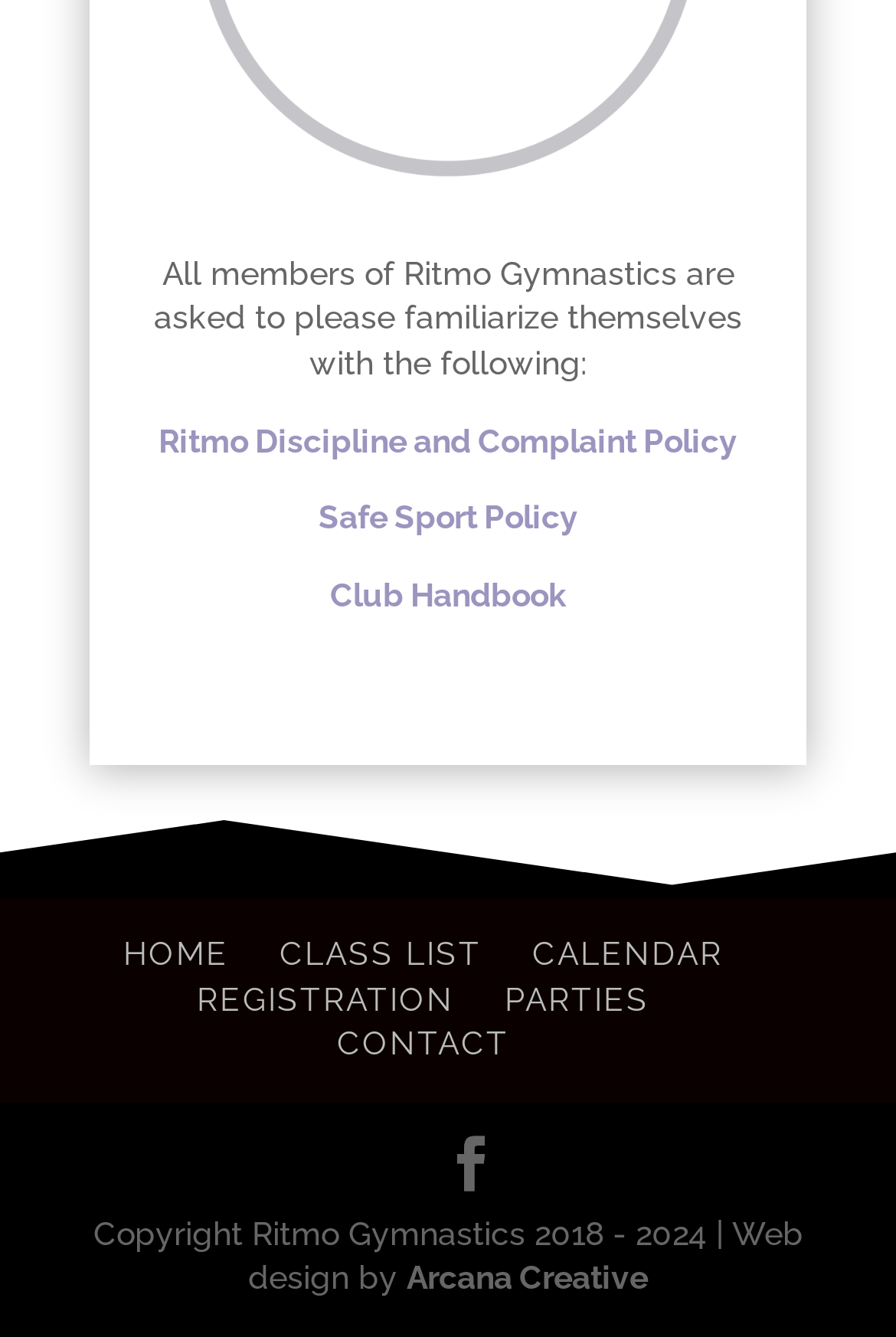Identify the bounding box coordinates for the region of the element that should be clicked to carry out the instruction: "view Ritmo Discipline and Complaint Policy". The bounding box coordinates should be four float numbers between 0 and 1, i.e., [left, top, right, bottom].

[0.177, 0.315, 0.823, 0.343]